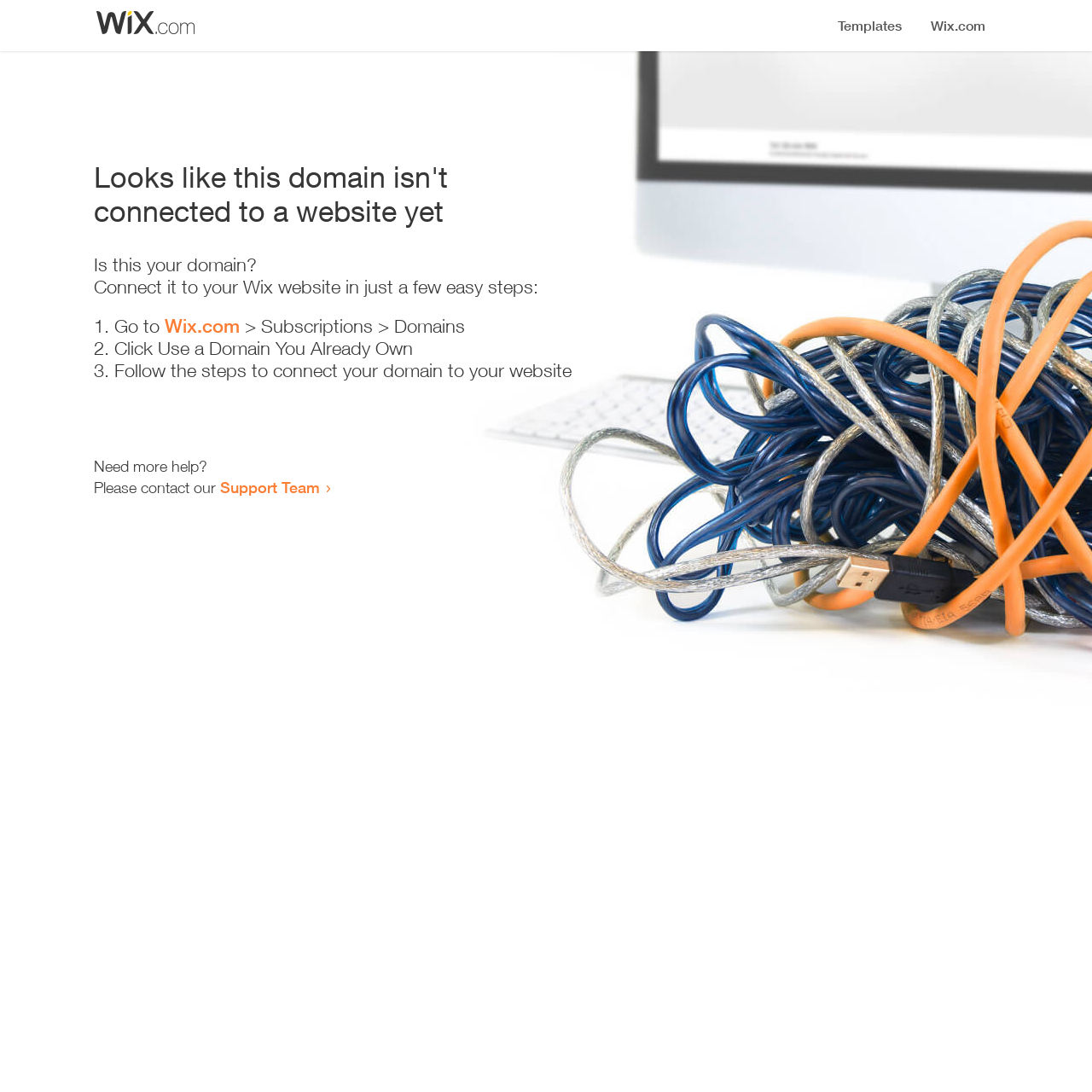Can you determine the main header of this webpage?

Looks like this domain isn't
connected to a website yet